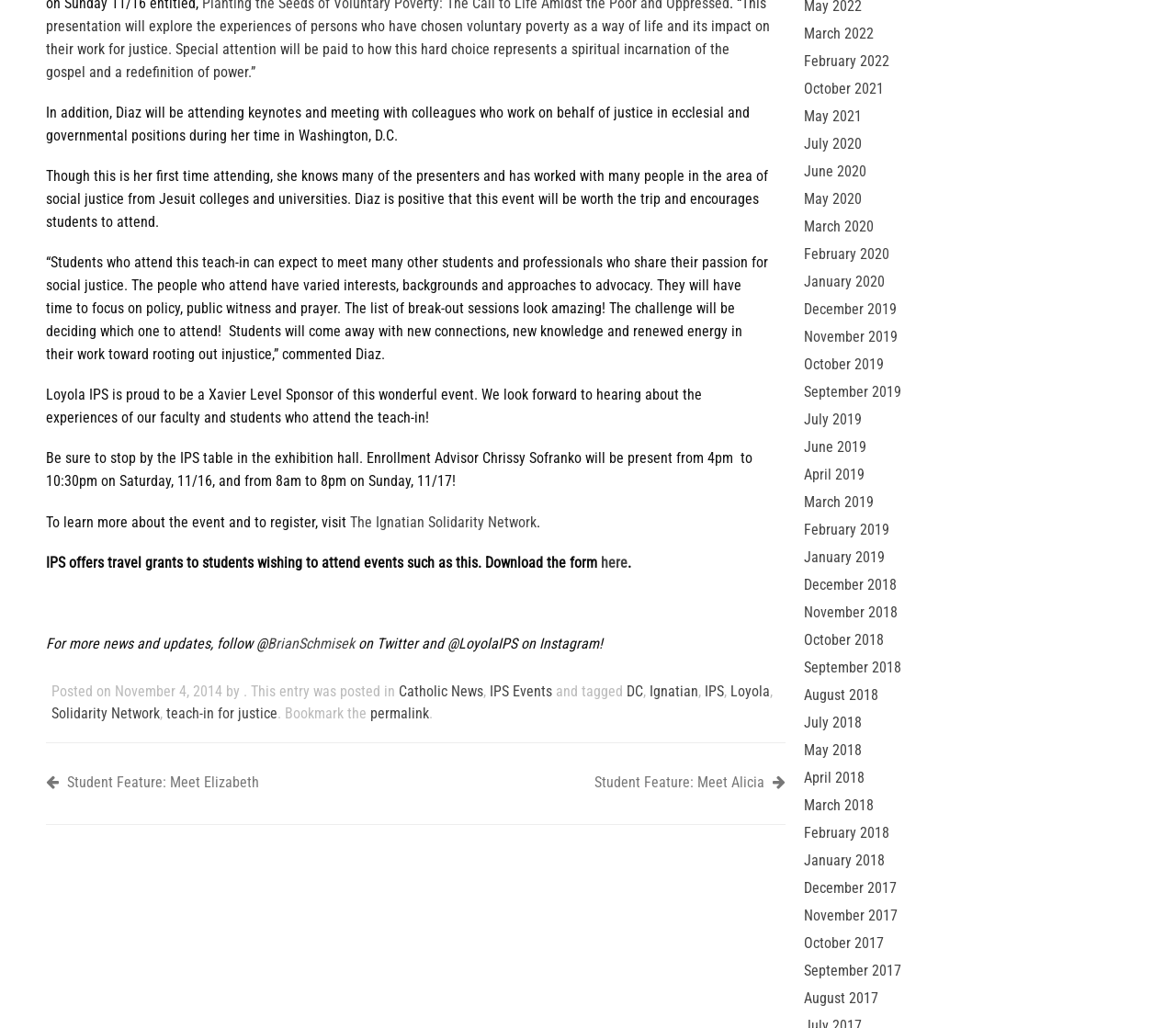Given the element description Ignatian, identify the bounding box coordinates for the UI element on the webpage screenshot. The format should be (top-left x, top-left y, bottom-right x, bottom-right y), with values between 0 and 1.

[0.552, 0.664, 0.594, 0.681]